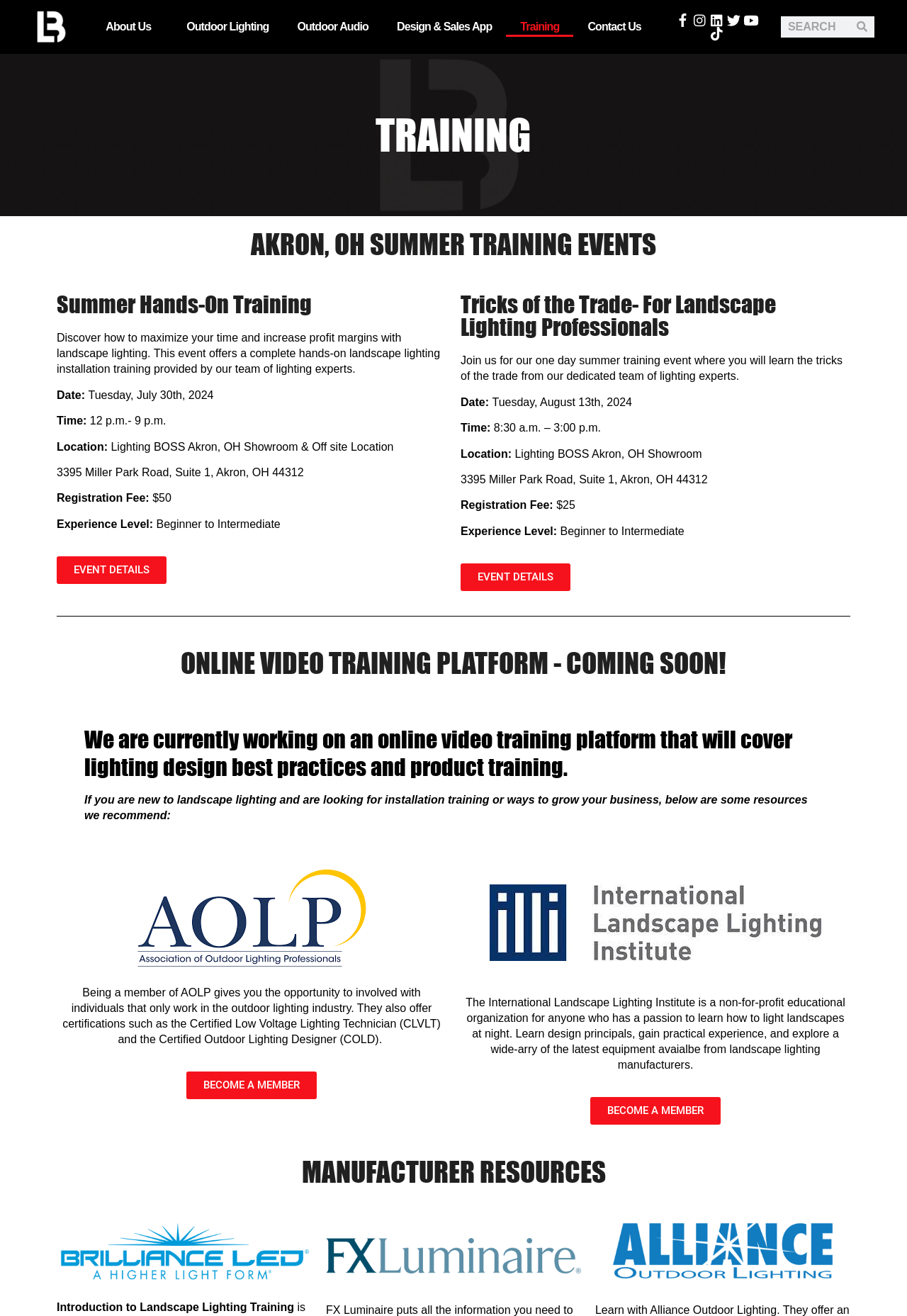Bounding box coordinates are specified in the format (top-left x, top-left y, bottom-right x, bottom-right y). All values are floating point numbers bounded between 0 and 1. Please provide the bounding box coordinate of the region this sentence describes: BECOME A MEMBER

[0.651, 0.834, 0.795, 0.855]